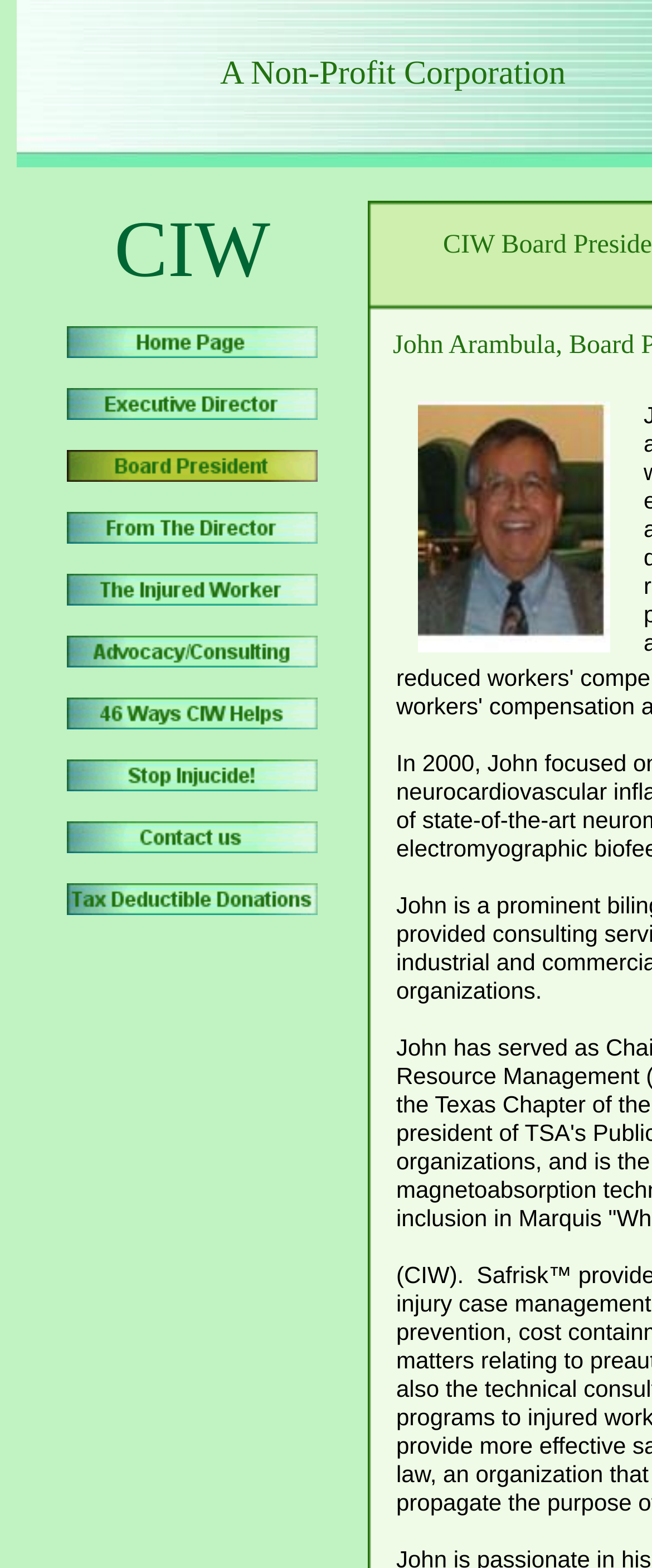How many links are on the page? Using the information from the screenshot, answer with a single word or phrase.

15